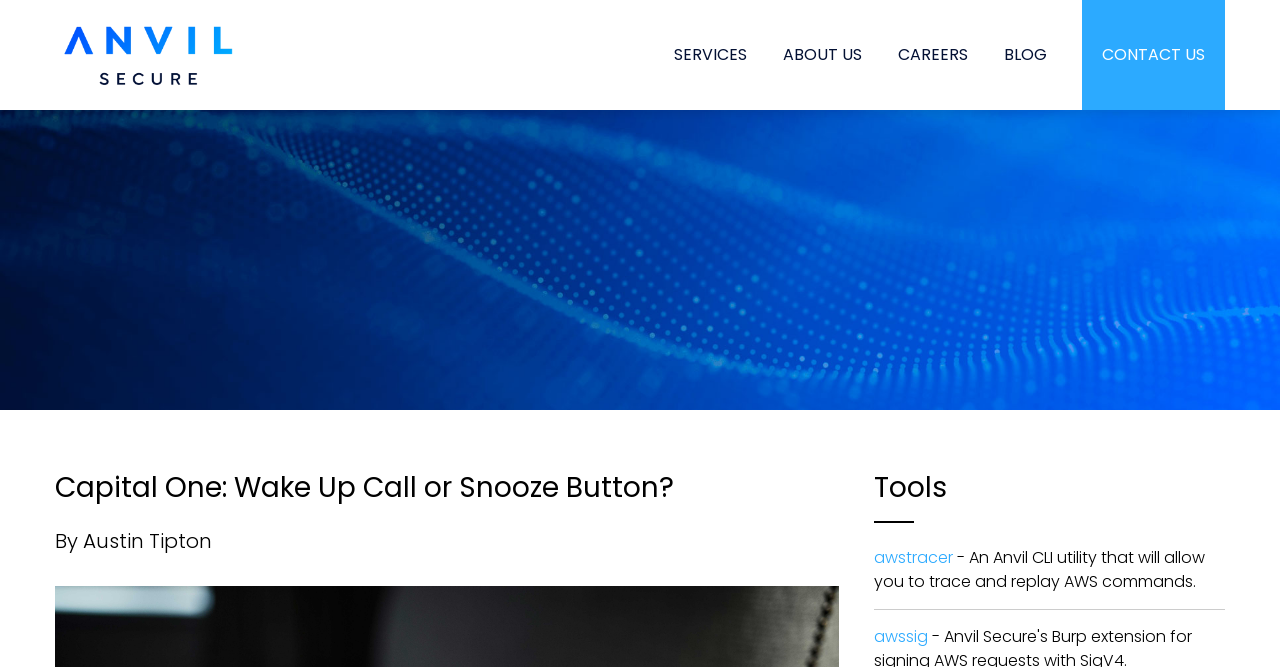Please identify the bounding box coordinates of the clickable element to fulfill the following instruction: "view SERVICES page". The coordinates should be four float numbers between 0 and 1, i.e., [left, top, right, bottom].

[0.515, 0.0, 0.595, 0.165]